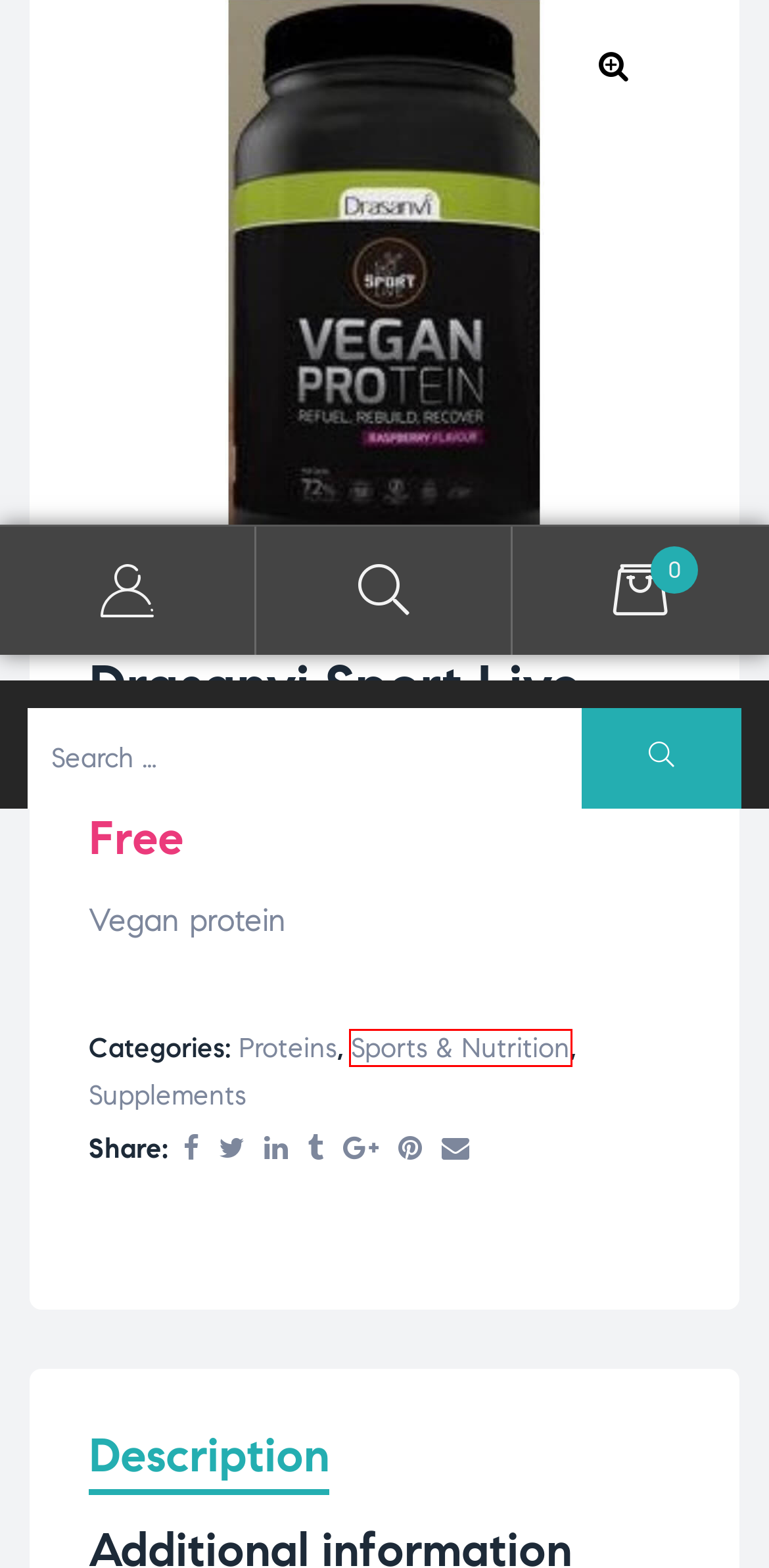You are given a screenshot of a webpage with a red rectangle bounding box. Choose the best webpage description that matches the new webpage after clicking the element in the bounding box. Here are the candidates:
A. Feminine Balance & Fertility Archives - pharmaholic
B. Imedeen Time Perfection Anti-Ageing Skin Formula 60 tablets - pharmaholic
C. Home - pharmaholic
D. Sports & Nutrition Archives - pharmaholic
E. 404 - pharmaholic
F. Fragrances & Mists Archives - pharmaholic
G. Special Treatment Archives - pharmaholic
H. Supplements Archives - pharmaholic

D